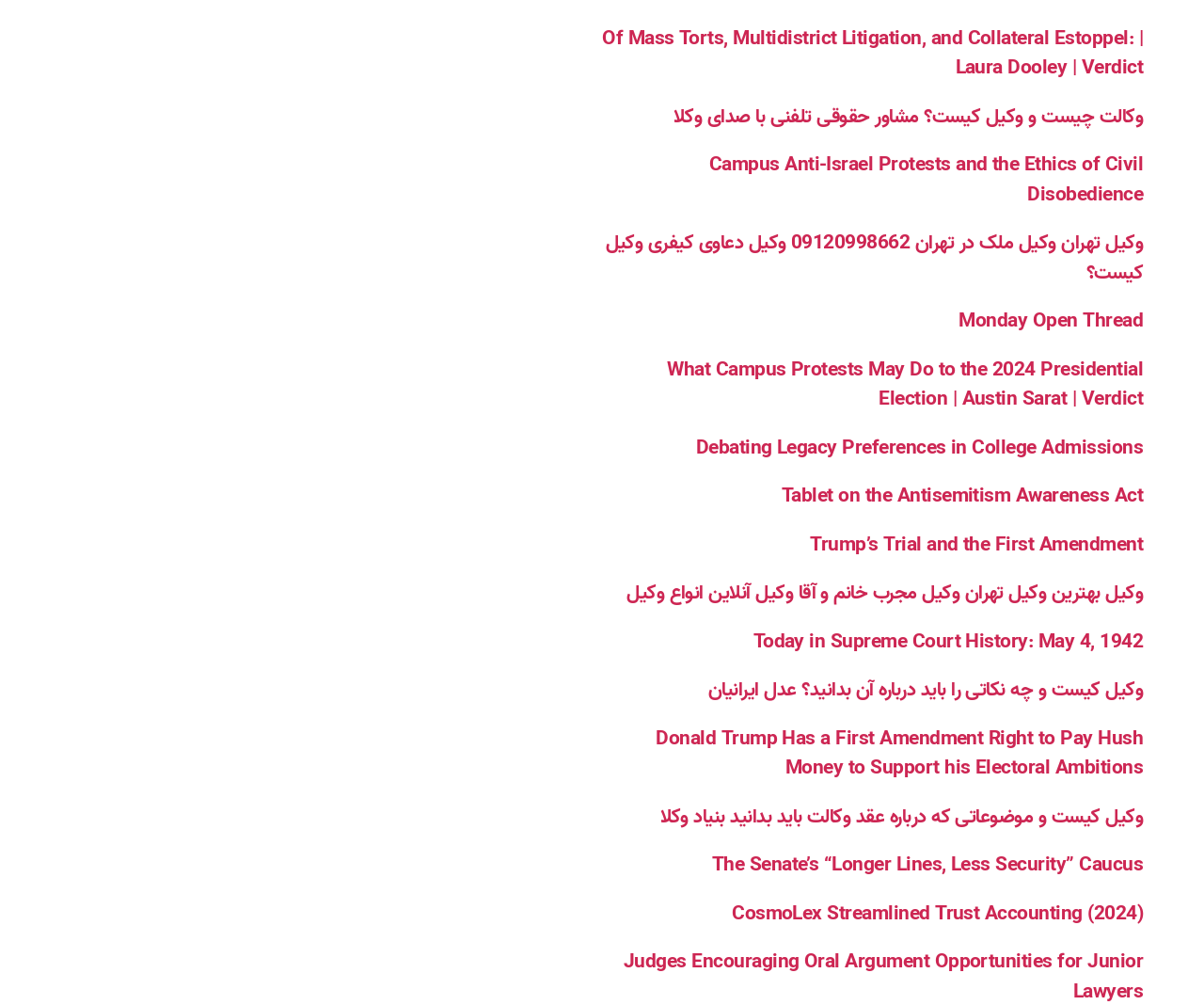Given the webpage screenshot, identify the bounding box of the UI element that matches this description: "Monday Open Thread".

[0.796, 0.303, 0.949, 0.335]